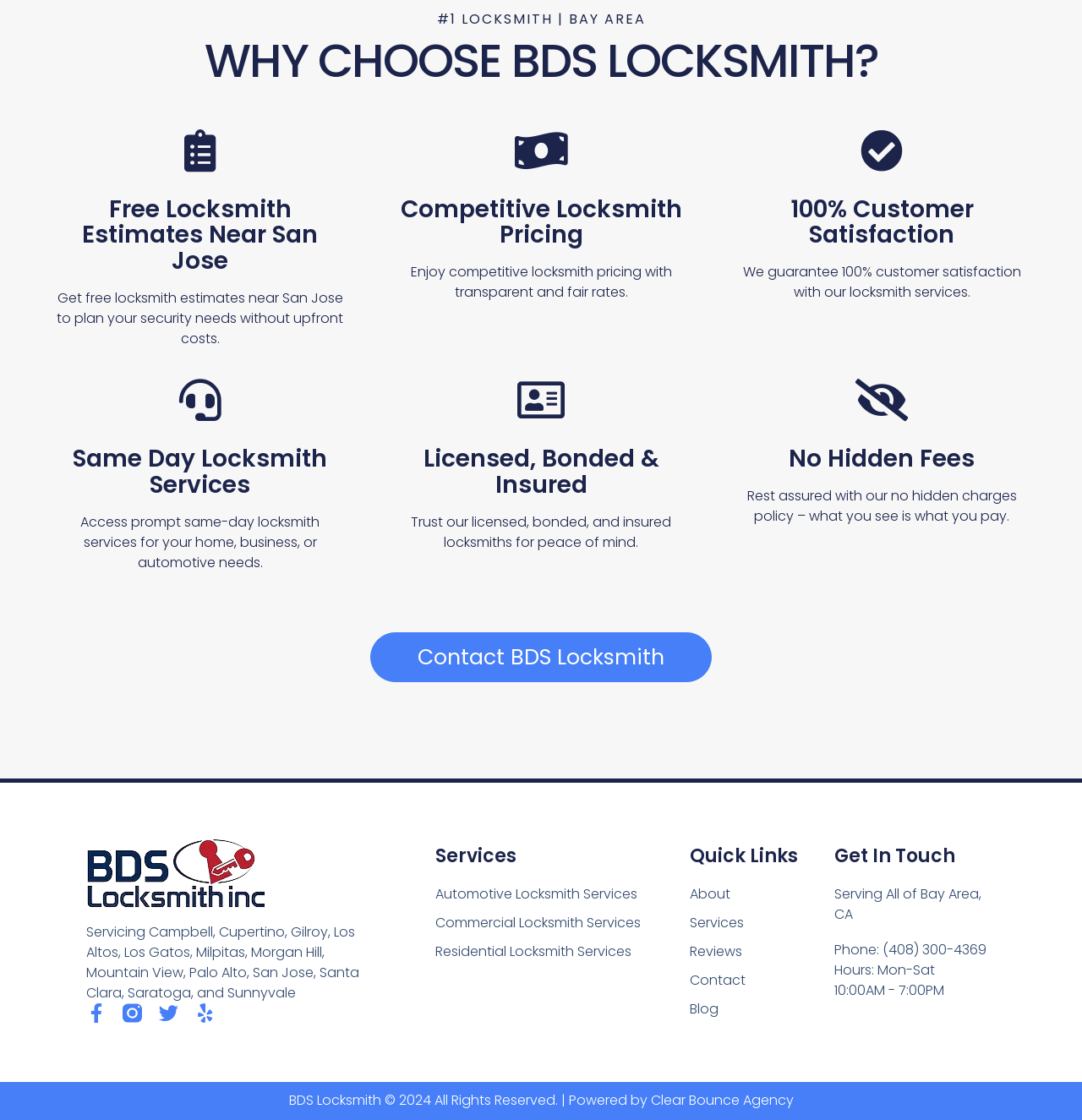What services does the company provide?
Look at the screenshot and provide an in-depth answer.

The services provided by the company are listed under the 'Services' heading, which includes Automotive Locksmith Services, Commercial Locksmith Services, and Residential Locksmith Services.